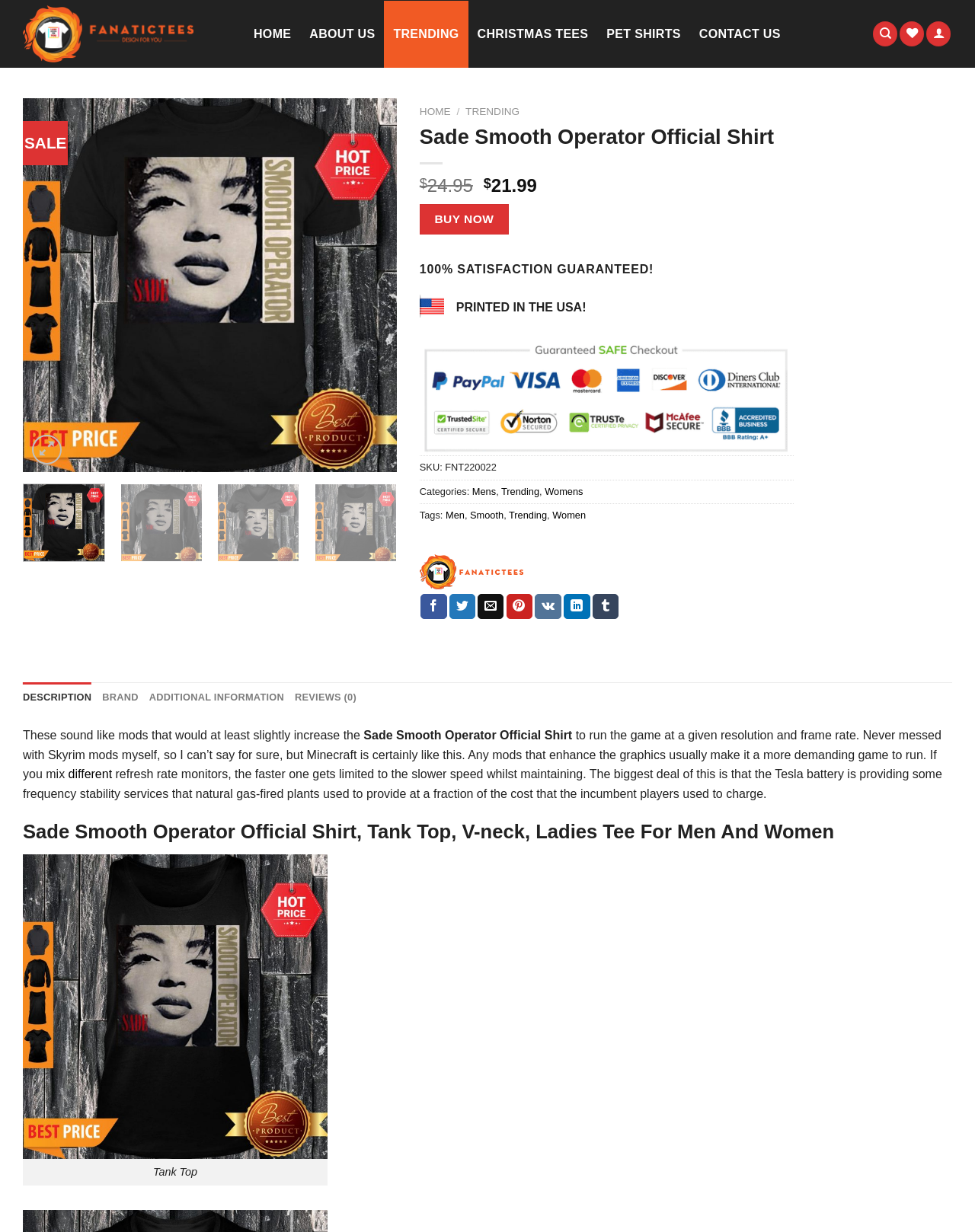Locate the UI element described by Allow cookies and provide its bounding box coordinates. Use the format (top-left x, top-left y, bottom-right x, bottom-right y) with all values as floating point numbers between 0 and 1.

None